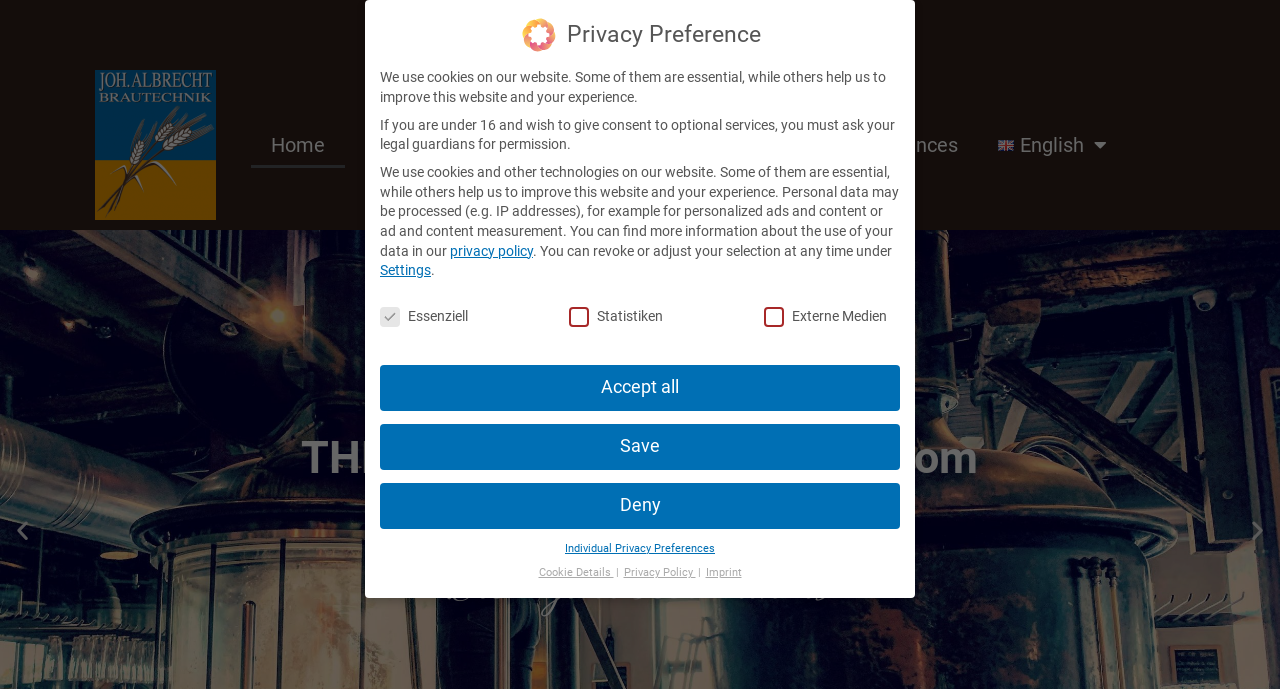Please locate the bounding box coordinates of the element that needs to be clicked to achieve the following instruction: "Click the Micro Breweries link". The coordinates should be four float numbers between 0 and 1, i.e., [left, top, right, bottom].

[0.27, 0.177, 0.413, 0.244]